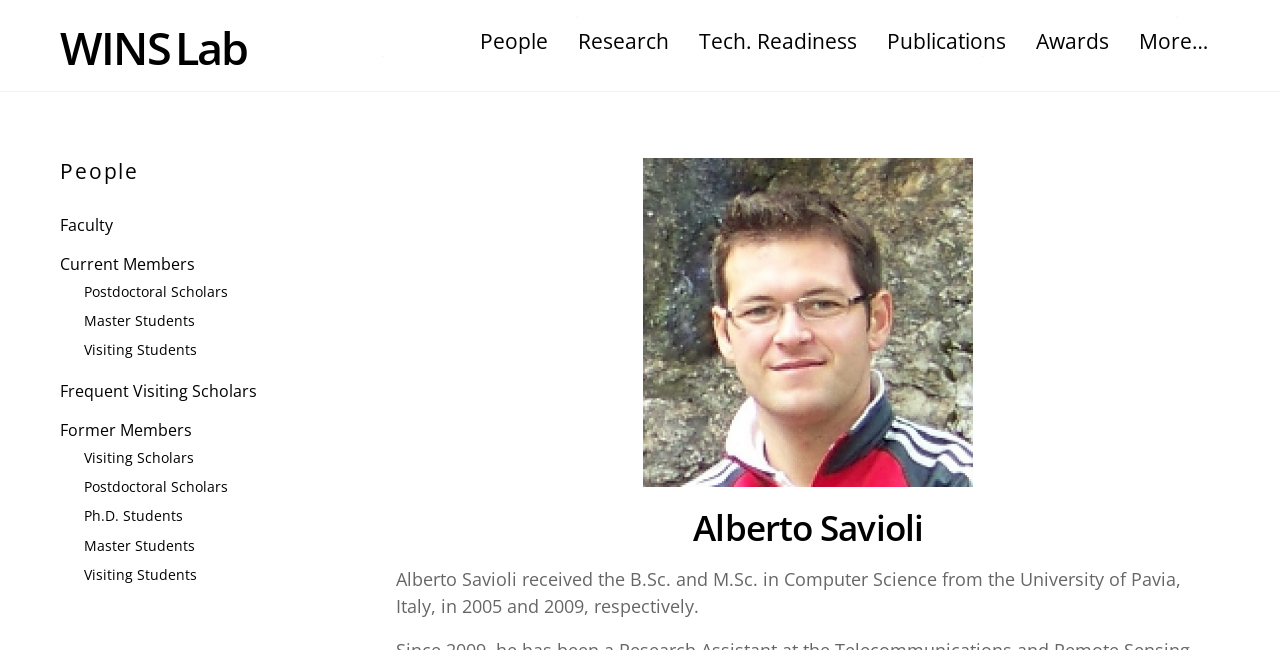Elaborate on the different components and information displayed on the webpage.

This webpage is about Alberto Savioli, a researcher at WINS Lab. At the top, there are eight navigation links: WINS Lab, People, Research, Tech. Readiness, Publications, Awards, and More….

Below the navigation links, there is a large figure that spans almost the entire width of the page, containing an image of Alberto Savioli. Above the image, there is a heading with his name. 

To the right of the image, there is a brief bio of Alberto Savioli, describing his educational background. 

On the left side of the page, there is a section dedicated to the People category, with a heading and nine links to subcategories, including Faculty, Current Members, Postdoctoral Scholars, and others. These links are stacked vertically, with the Faculty link at the top and the Visiting Students link at the bottom.